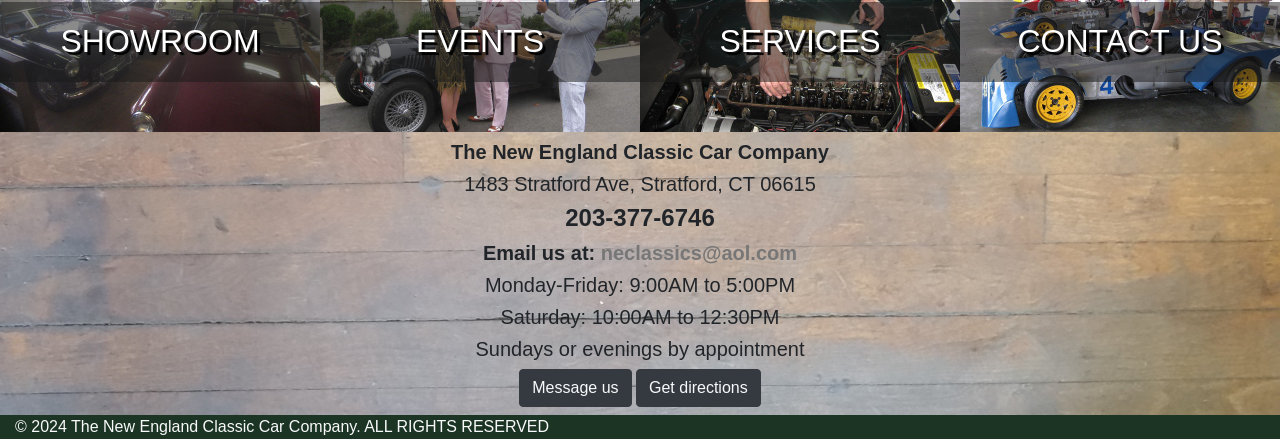Identify the bounding box for the UI element that is described as follows: "Get directions".

[0.497, 0.841, 0.594, 0.928]